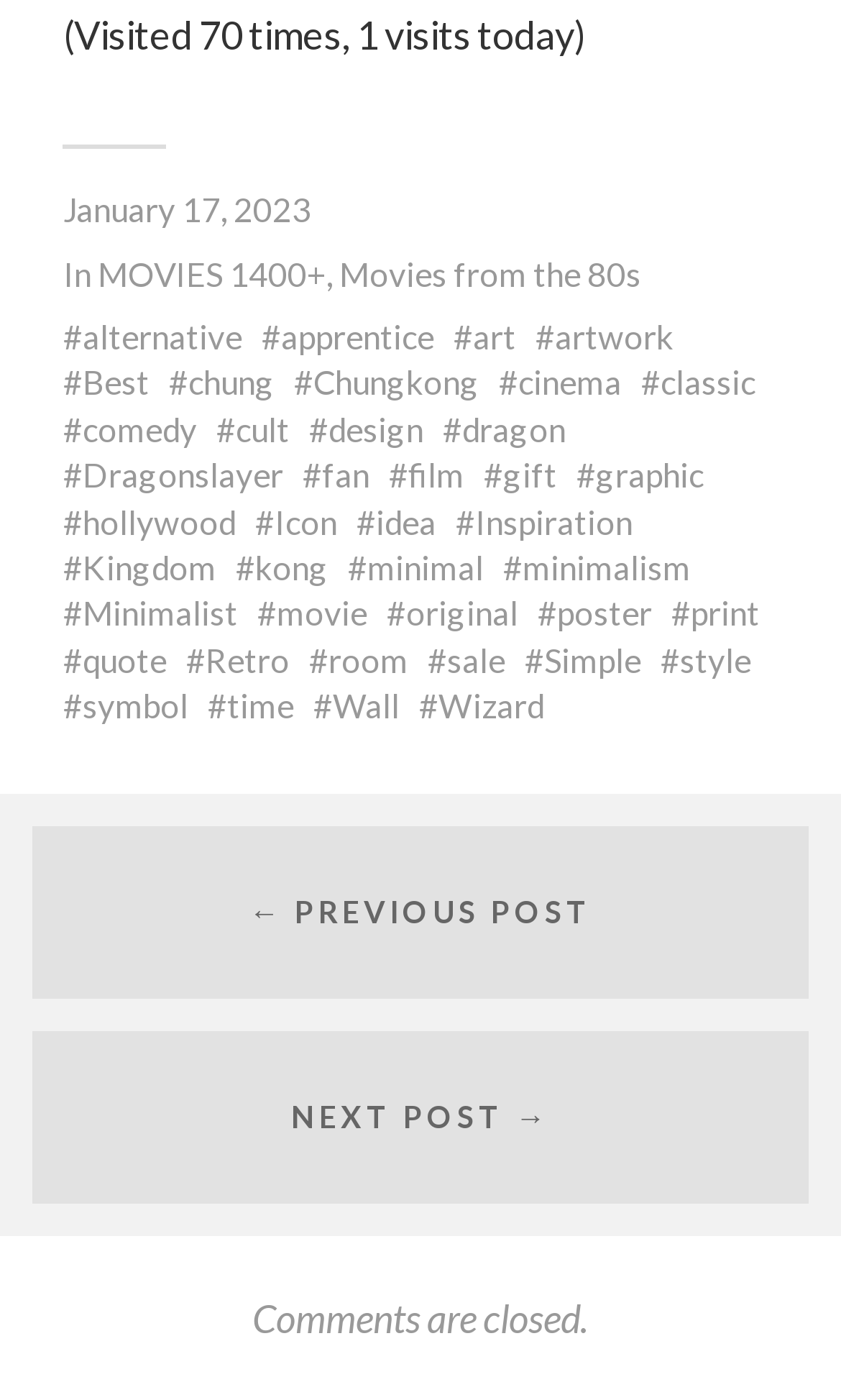Locate the bounding box coordinates of the area where you should click to accomplish the instruction: "View movies from the 80s".

[0.403, 0.181, 0.762, 0.209]